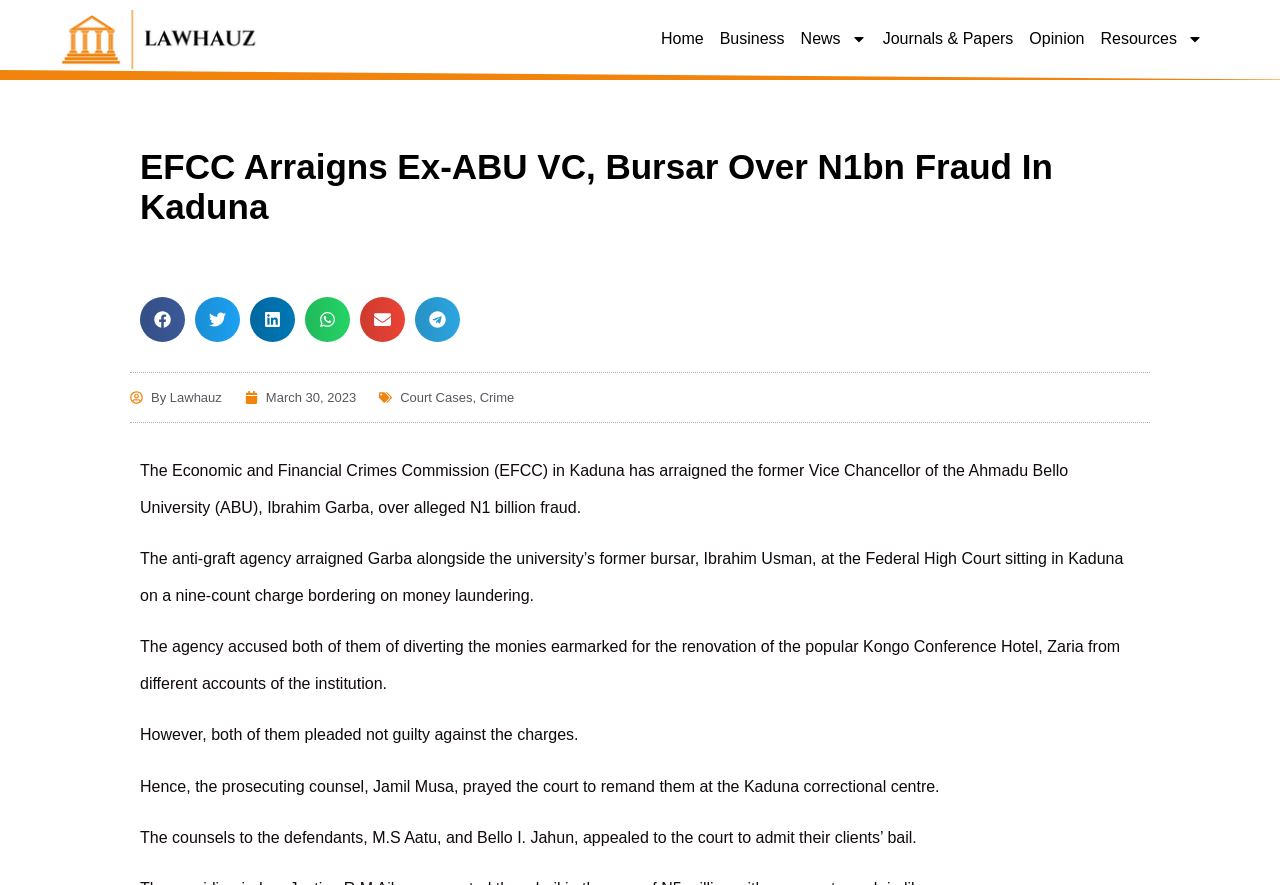Please identify the bounding box coordinates of the element that needs to be clicked to perform the following instruction: "Share on facebook".

[0.109, 0.336, 0.145, 0.386]